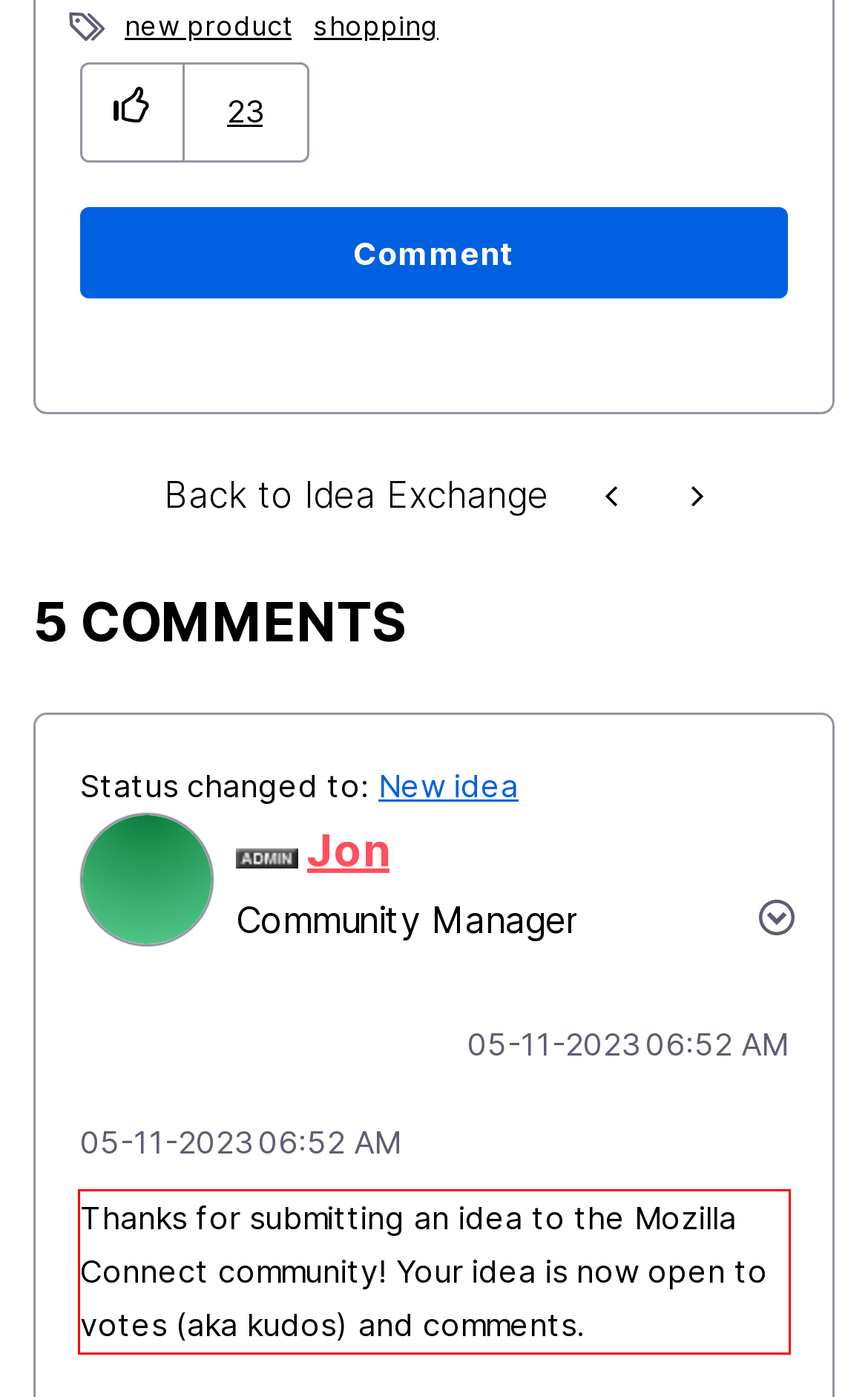Given a webpage screenshot, identify the text inside the red bounding box using OCR and extract it.

Thanks for submitting an idea to the Mozilla Connect community! Your idea is now open to votes (aka kudos) and comments.